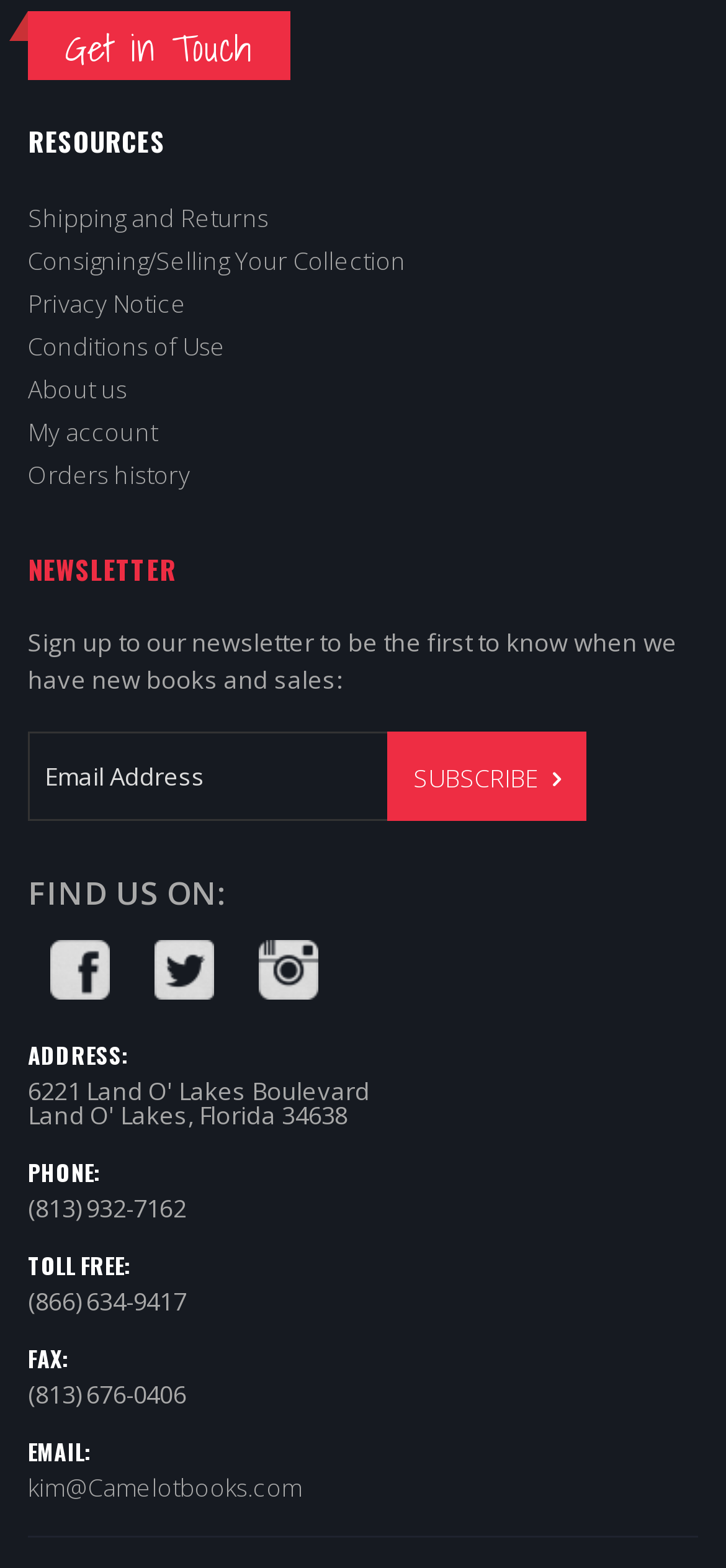Locate the bounding box coordinates of the clickable area needed to fulfill the instruction: "Click on Shipping and Returns".

[0.038, 0.128, 0.37, 0.15]